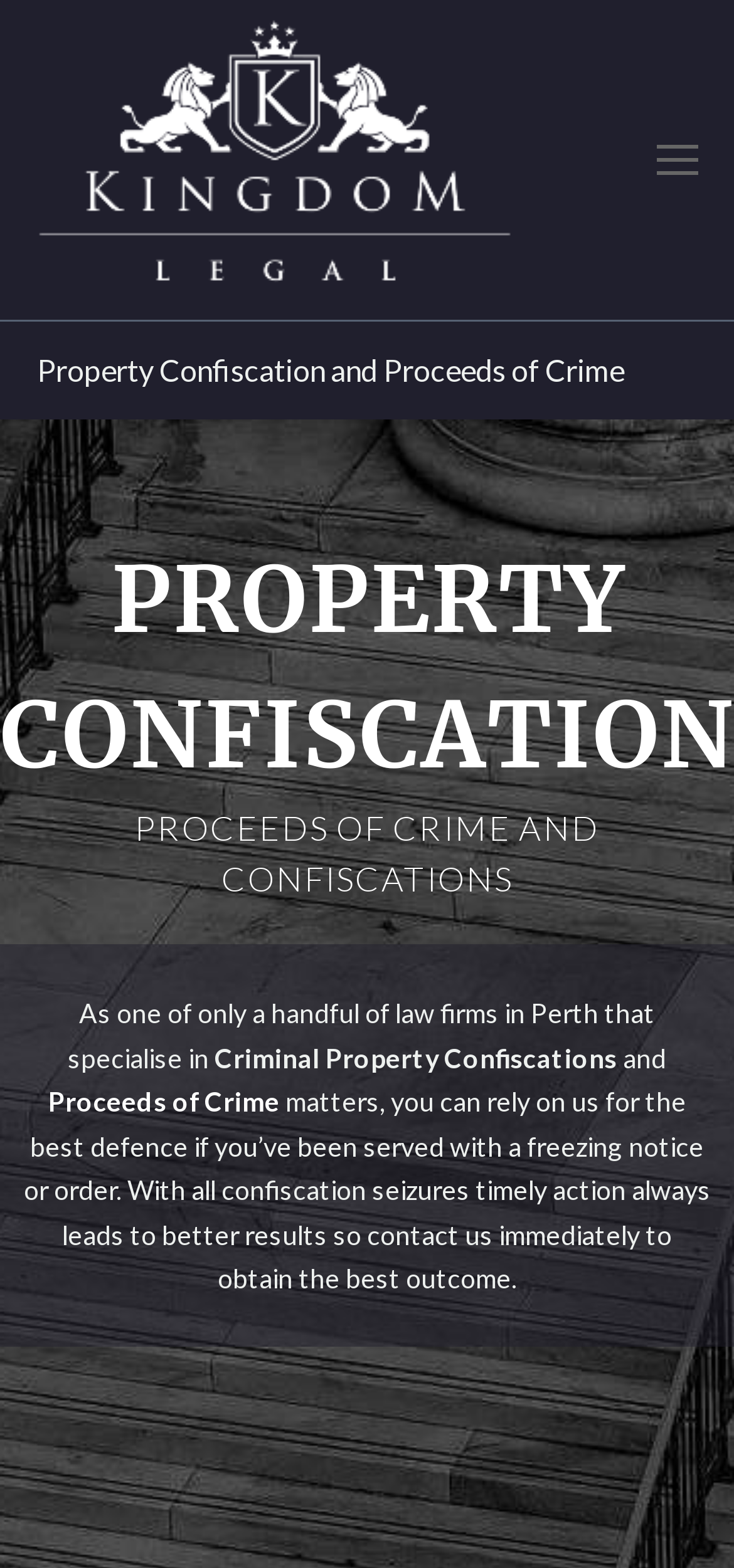Using the element description Proceeds of Crime, predict the bounding box coordinates for the UI element. Provide the coordinates in (top-left x, top-left y, bottom-right x, bottom-right y) format with values ranging from 0 to 1.

[0.065, 0.692, 0.381, 0.713]